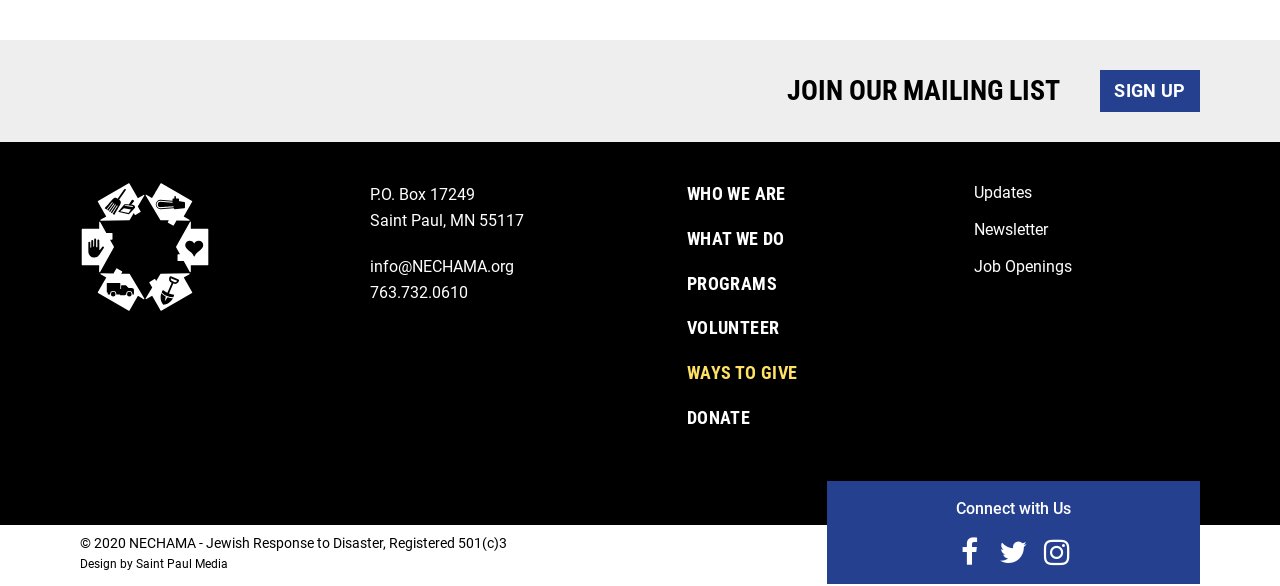Can you specify the bounding box coordinates of the area that needs to be clicked to fulfill the following instruction: "Connect with us on social media"?

[0.751, 0.913, 0.764, 0.973]